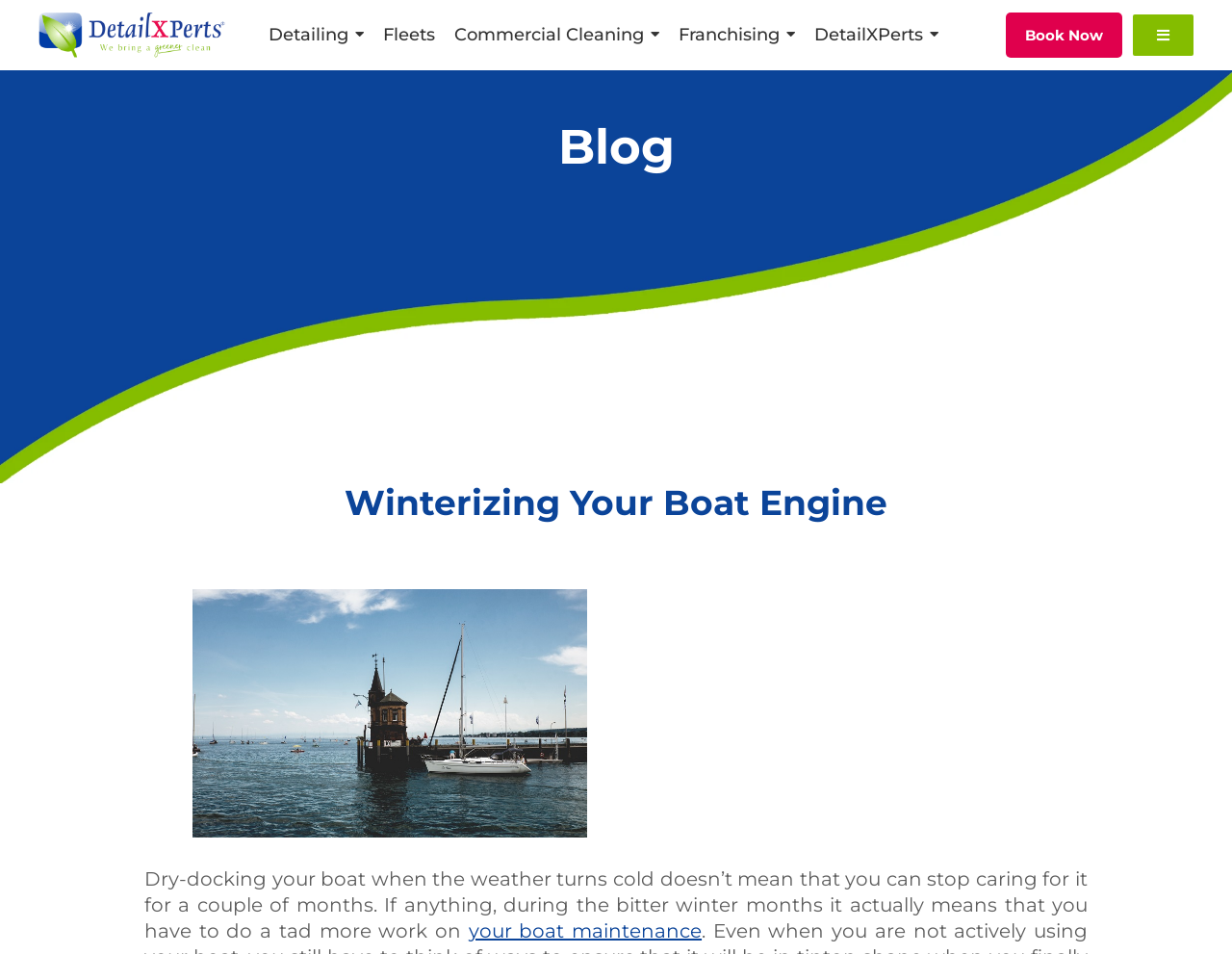Answer the following inquiry with a single word or phrase:
What is the topic of the article?

Winterizing boat engine